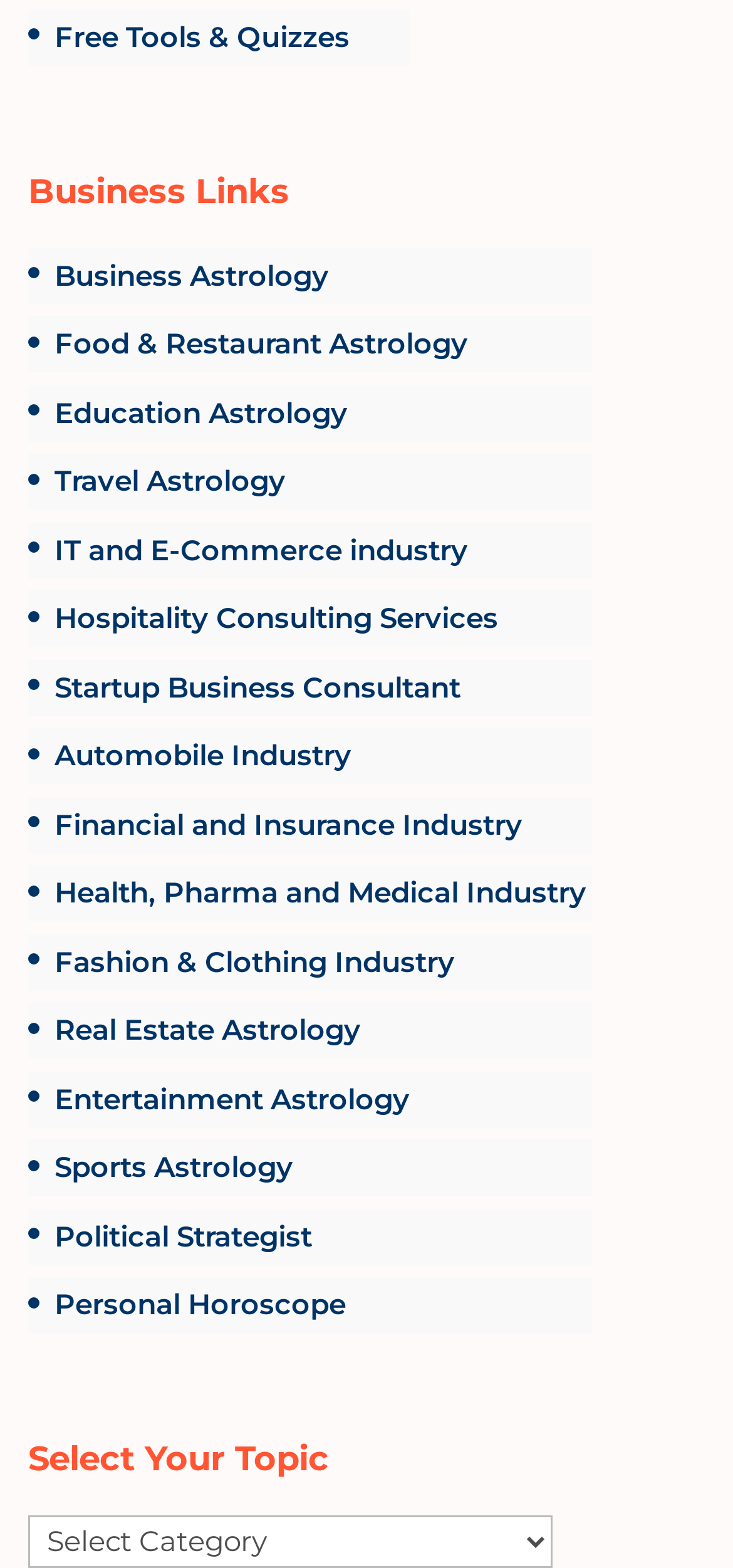Carefully examine the image and provide an in-depth answer to the question: How many headings are on the webpage?

I counted the number of headings on the webpage and found two headings: 'Business Links' and 'Select Your Topic'.